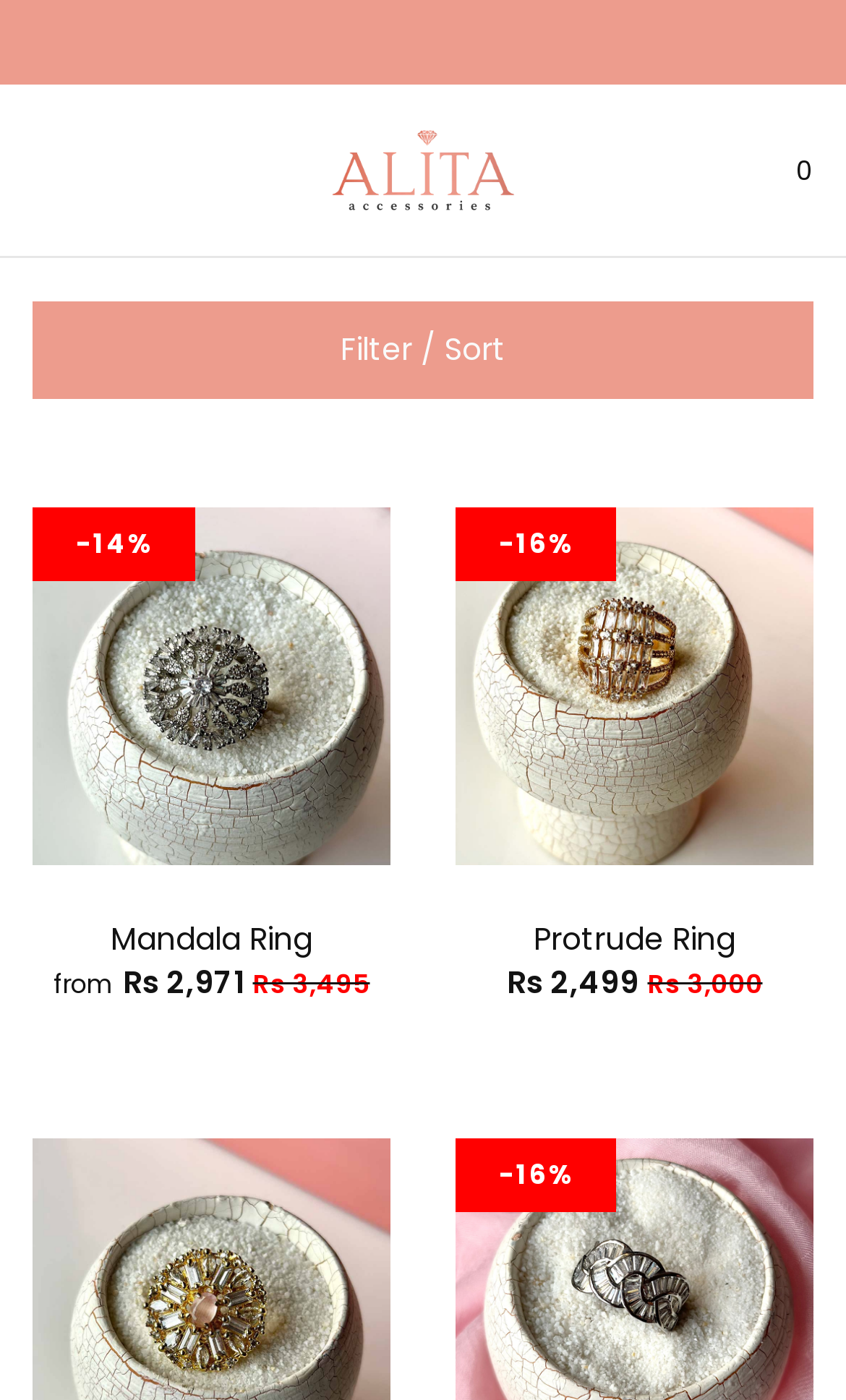Please identify the bounding box coordinates of the element I need to click to follow this instruction: "View Alita Accessories".

[0.385, 0.089, 0.615, 0.154]